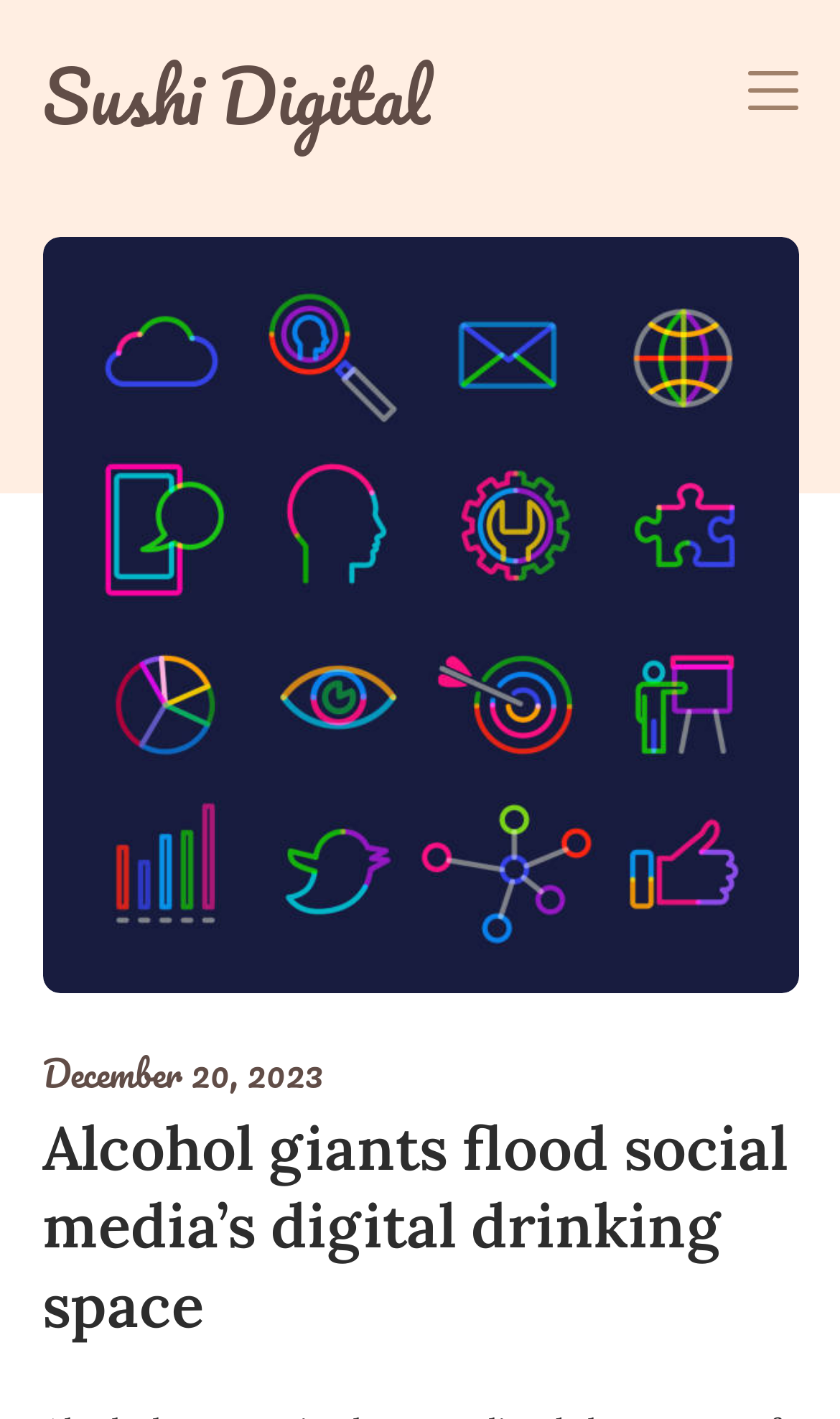What is the date of the article?
Refer to the image and give a detailed answer to the question.

I found the date of the article by looking at the header section of the webpage, where I saw a link with the text 'December 20, 2023' which is likely to be the date of the article.